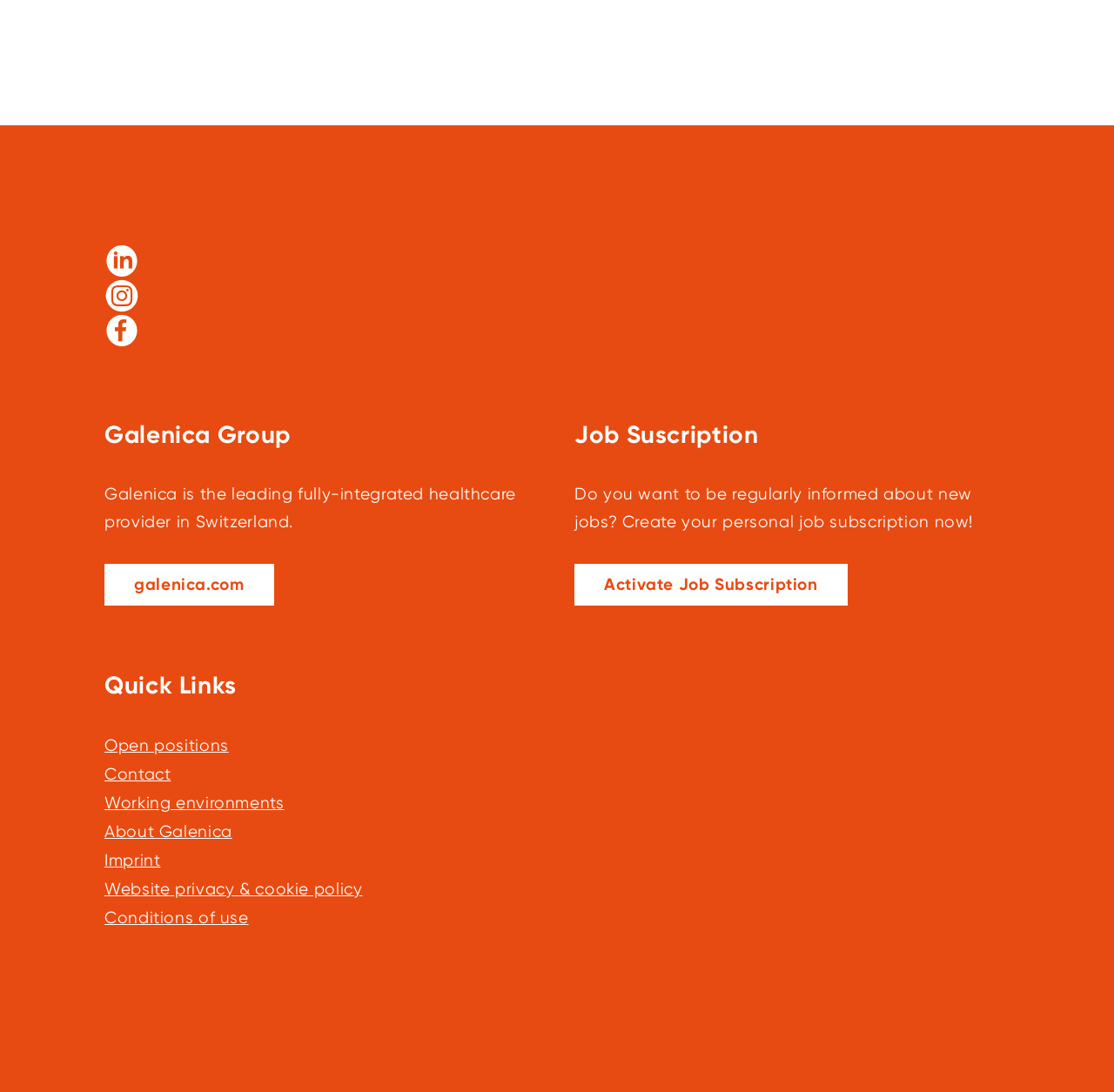Determine the bounding box coordinates of the clickable region to execute the instruction: "View open positions". The coordinates should be four float numbers between 0 and 1, denoted as [left, top, right, bottom].

[0.094, 0.674, 0.205, 0.692]